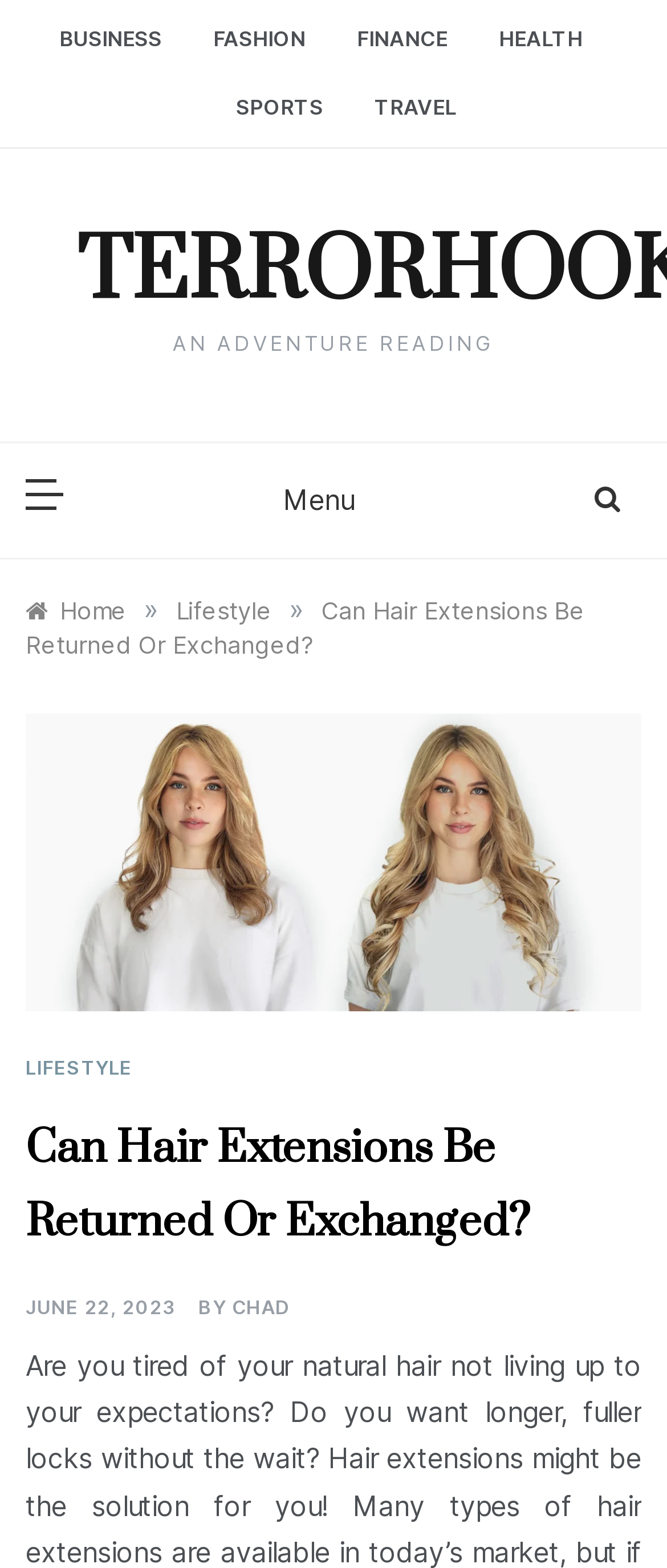Give a detailed explanation of the elements present on the webpage.

The webpage appears to be an article about hair extensions, specifically discussing whether they can be returned or exchanged. At the top of the page, there are five links to different categories: BUSINESS, FASHION, FINANCE, HEALTH, and SPORTS, which are evenly spaced across the top. Below these links, there is a larger heading "TERRORHOOK" with a link to the same name. 

To the right of the "TERRORHOOK" heading, there is a static text "AN ADVENTURE READING". On the left side of the page, there are two buttons, one with no text and another labeled "Menu". On the right side, there is a link with no text. 

Below these elements, there is a navigation section labeled "Breadcrumbs" which contains links to "Home", "Lifestyle", and the current article "Can Hair Extensions Be Returned Or Exchanged?". The article's title is also a heading, and it is followed by a link to the category "LIFESTYLE". 

The main content of the article starts with the title "Can Hair Extensions Be Returned Or Exchanged?" and is followed by the date "JUNE 22, 2023" and the author's name "CHAD".